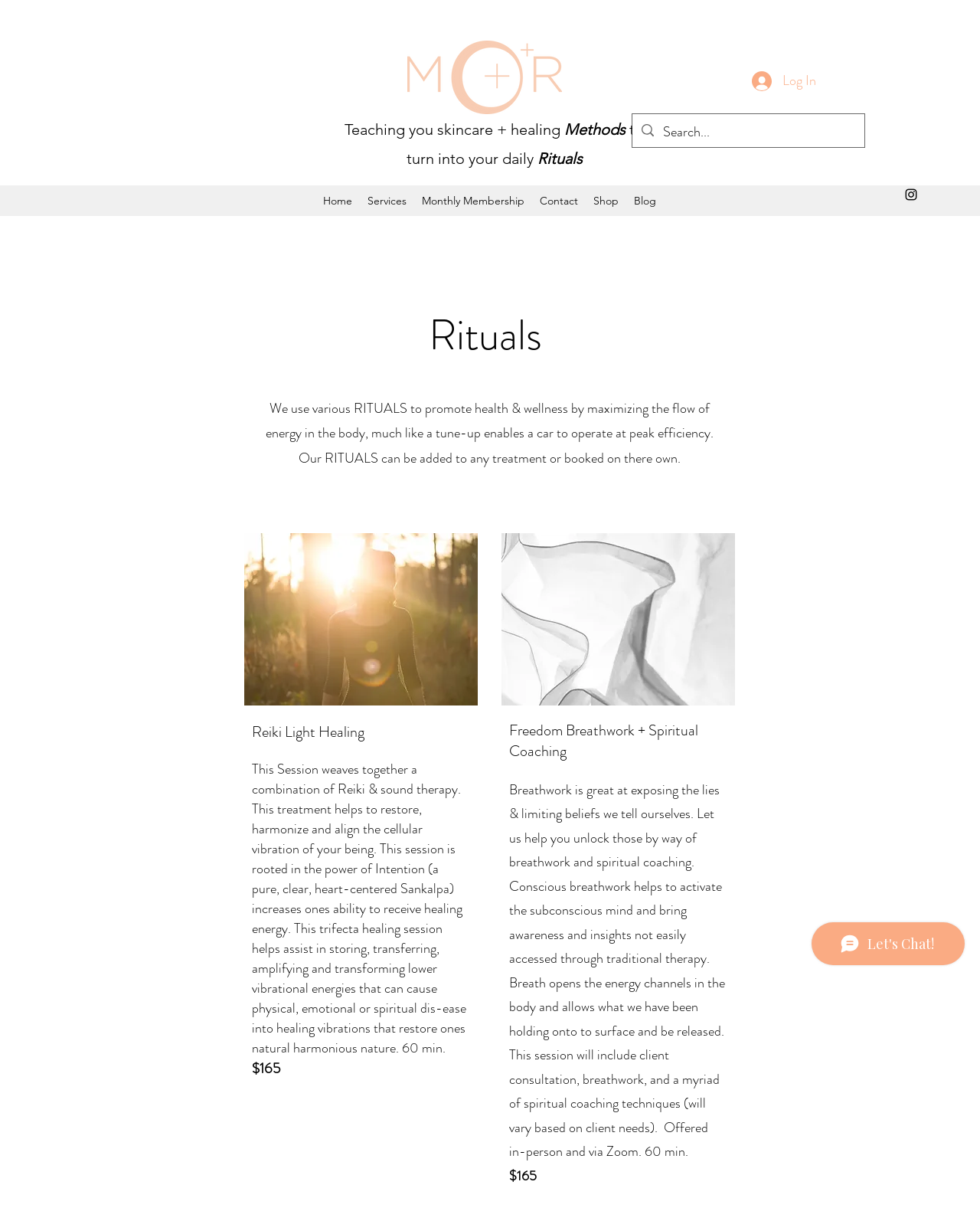Can you provide the bounding box coordinates for the element that should be clicked to implement the instruction: "Click the Log In button"?

[0.756, 0.053, 0.844, 0.08]